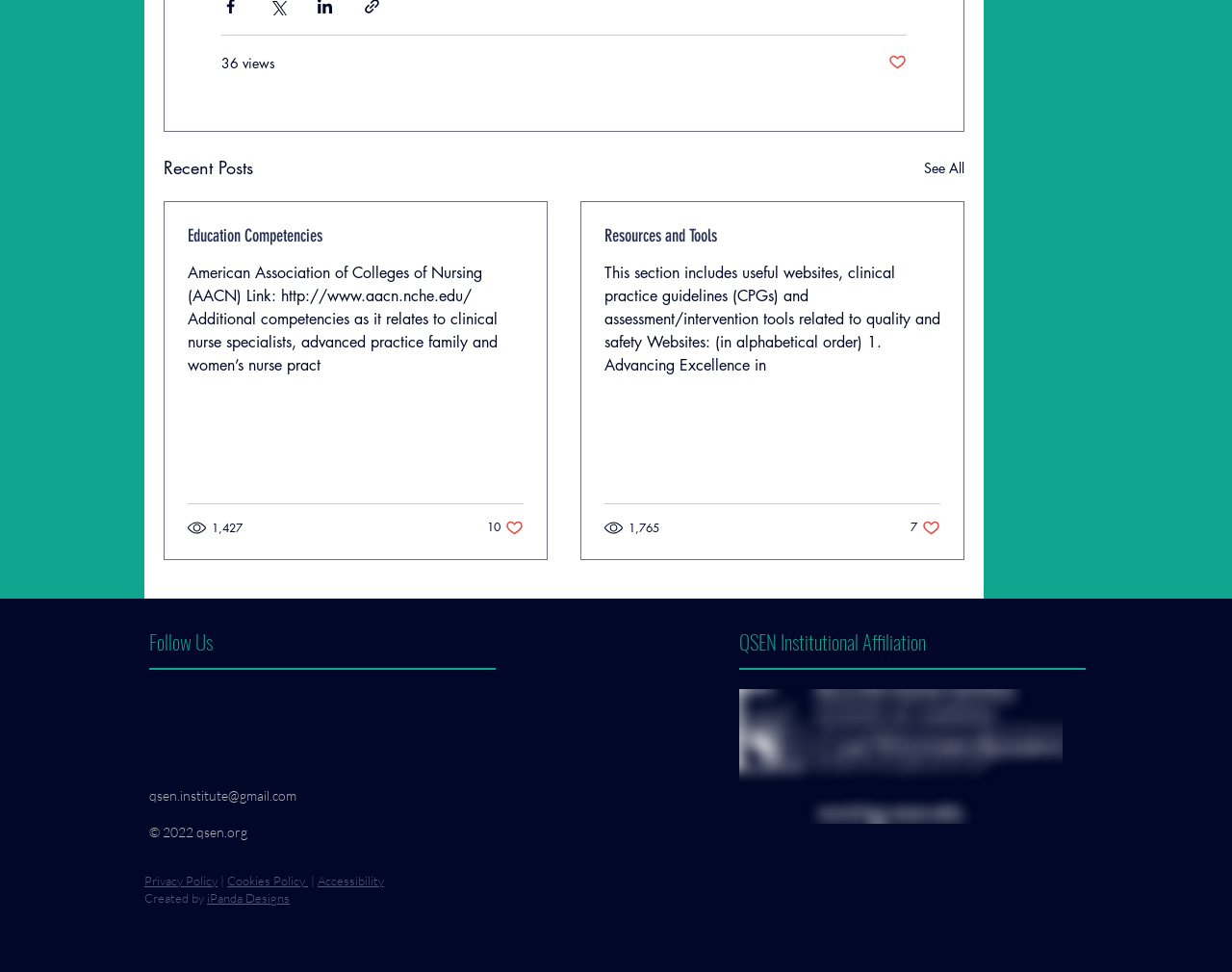Show the bounding box coordinates of the element that should be clicked to complete the task: "Check 'Resources and Tools'".

[0.491, 0.232, 0.763, 0.254]